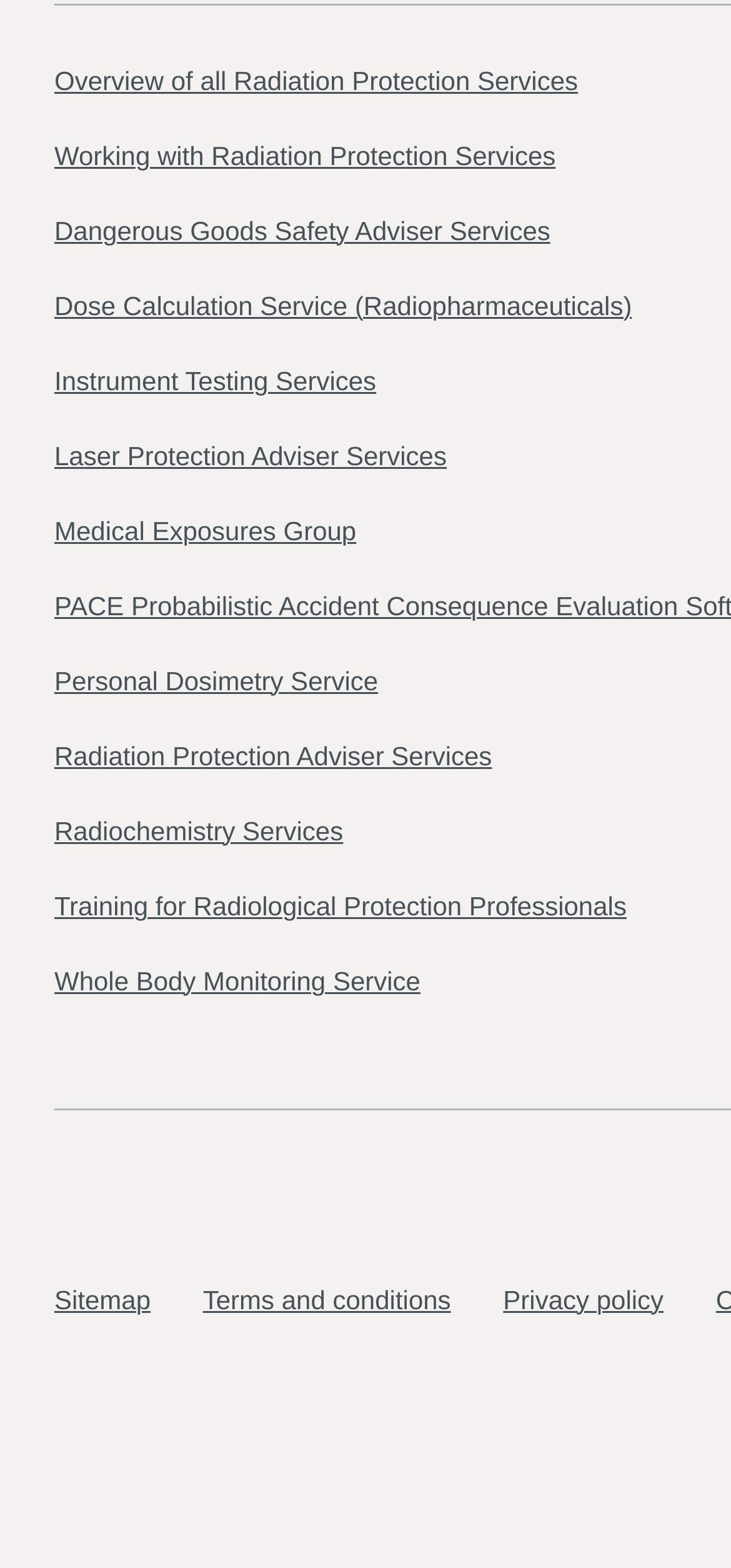Locate the bounding box coordinates of the element that needs to be clicked to carry out the instruction: "Access the sitemap". The coordinates should be given as four float numbers ranging from 0 to 1, i.e., [left, top, right, bottom].

[0.074, 0.819, 0.206, 0.838]